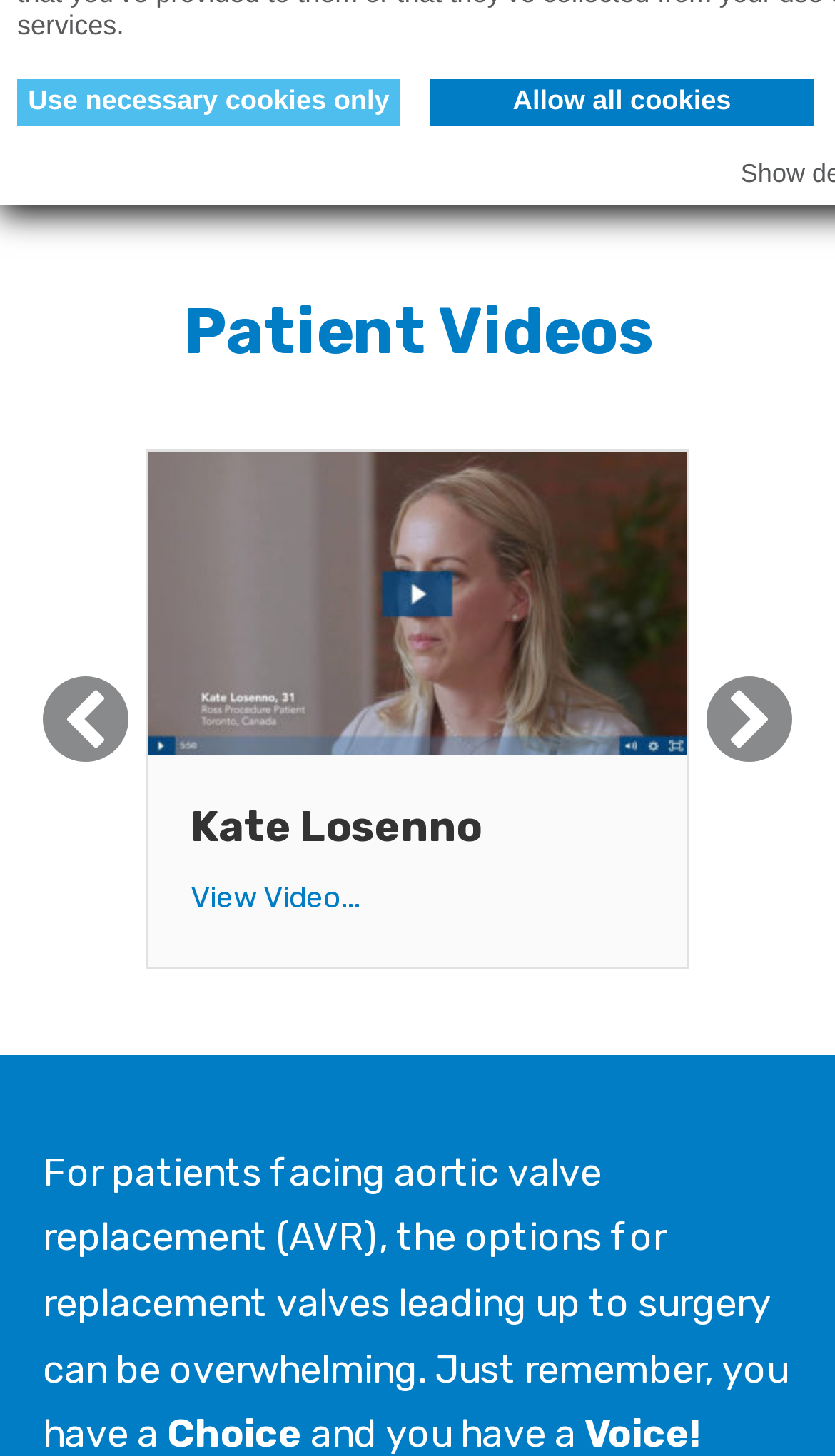What is the name of the patient in the video?
Answer the question with a detailed and thorough explanation.

I found this information by looking at the heading 'Peter Wainberg' and the link 'Peter Wainberg' which suggests that Peter Wainberg is the patient in the video.